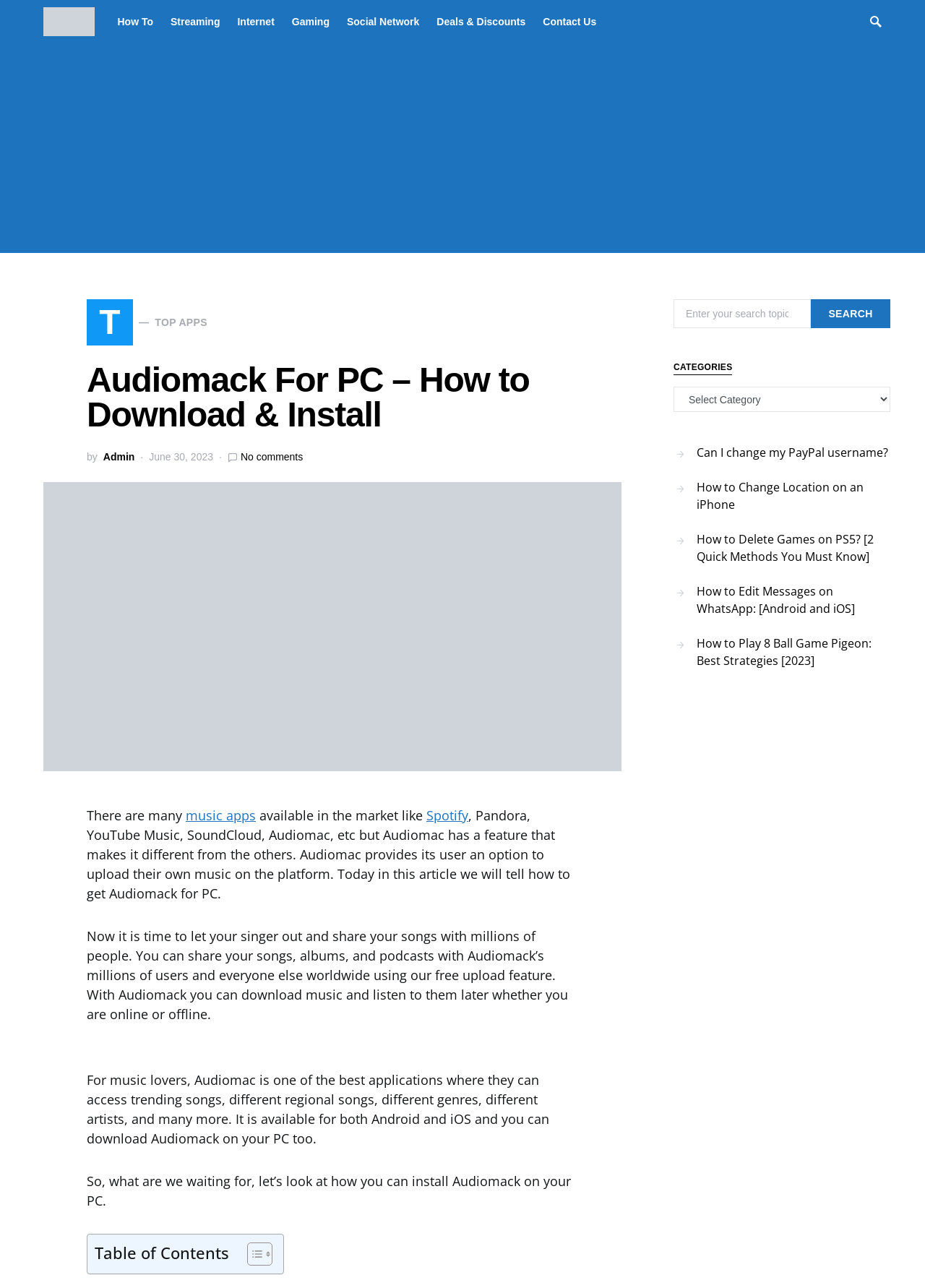Answer the following in one word or a short phrase: 
How many links are available in the categories section?

4